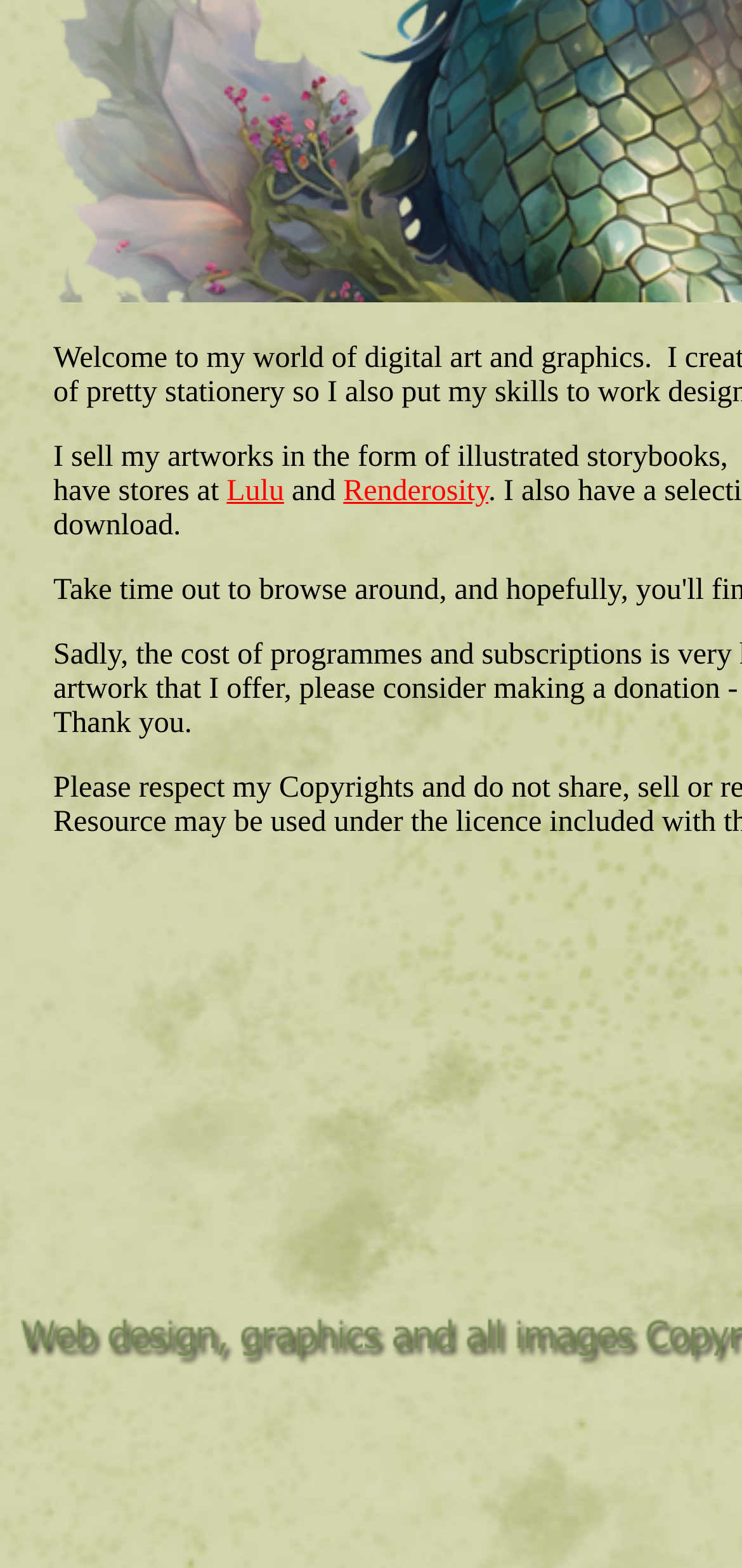Identify the bounding box coordinates for the UI element described as follows: Lulu. Use the format (top-left x, top-left y, bottom-right x, bottom-right y) and ensure all values are floating point numbers between 0 and 1.

[0.305, 0.303, 0.383, 0.324]